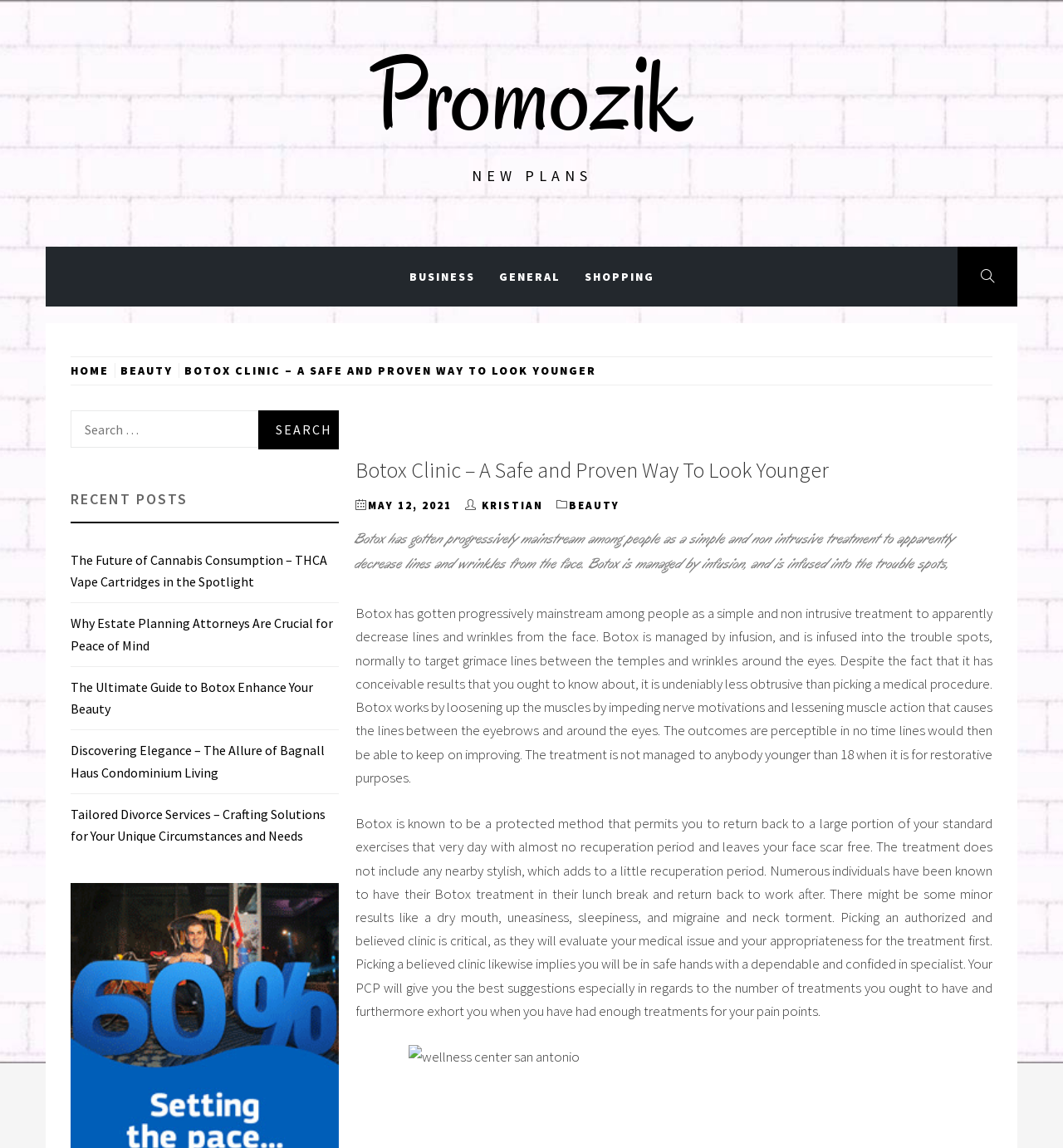Please answer the following question using a single word or phrase: What is the main topic of this webpage?

Botox Clinic